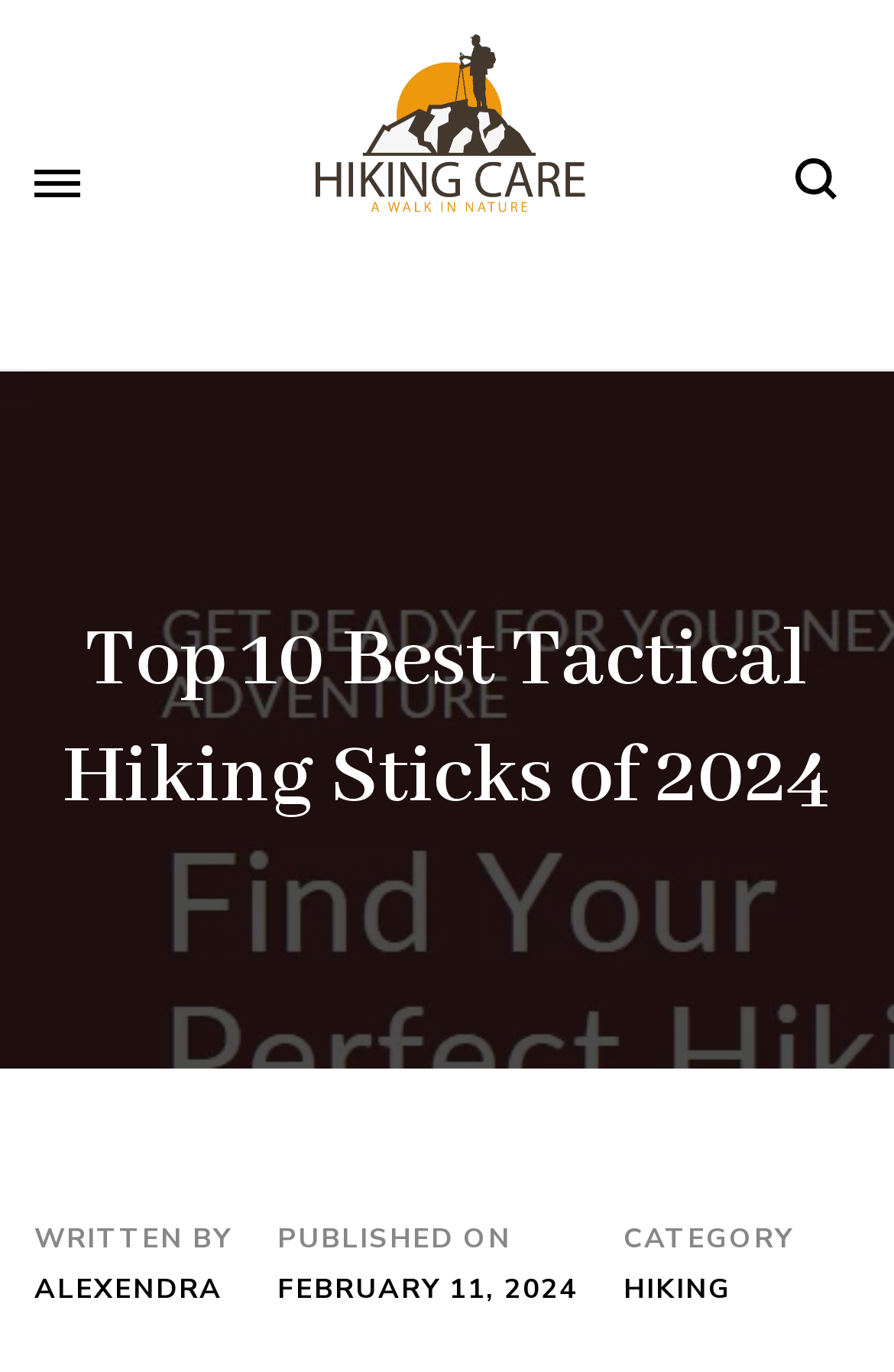What is the name of the website?
Look at the image and respond with a one-word or short-phrase answer.

Hiking care